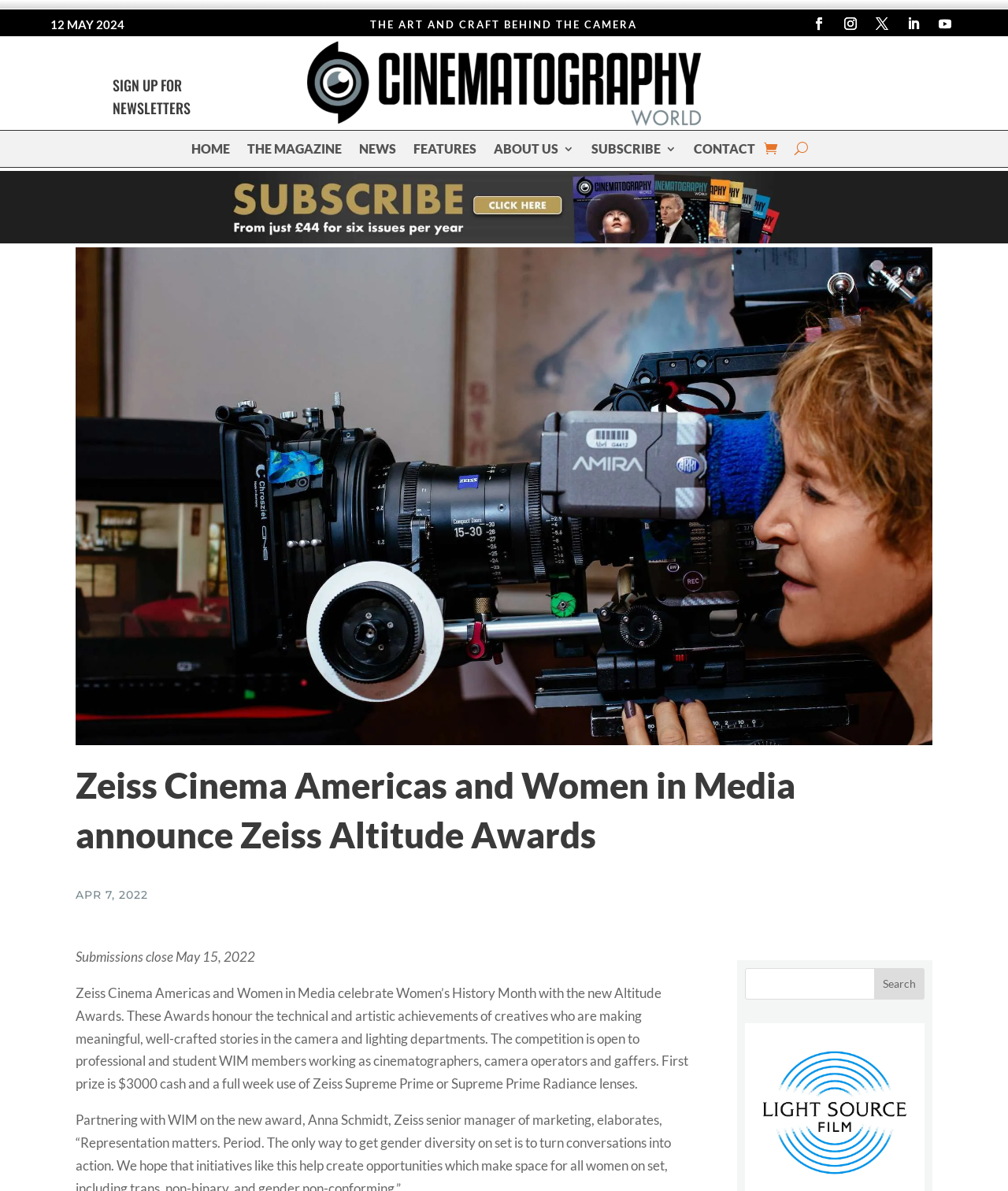Answer the question below with a single word or a brief phrase: 
What is the purpose of the Zeiss Altitude Awards?

Honour technical and artistic achievements